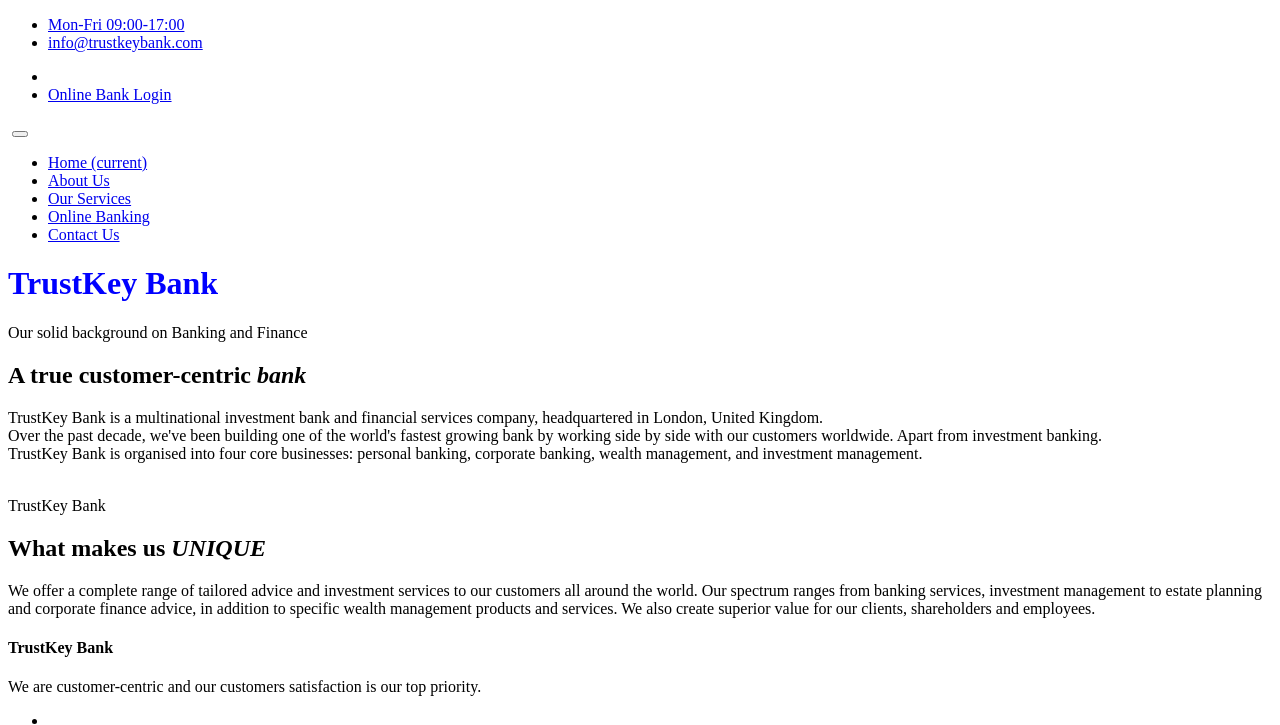What is the name of the bank's online banking service?
Provide an in-depth and detailed answer to the question.

I found the name of the bank's online banking service by looking at the list of links on the top of the webpage, where it says 'Online Bank Login'.